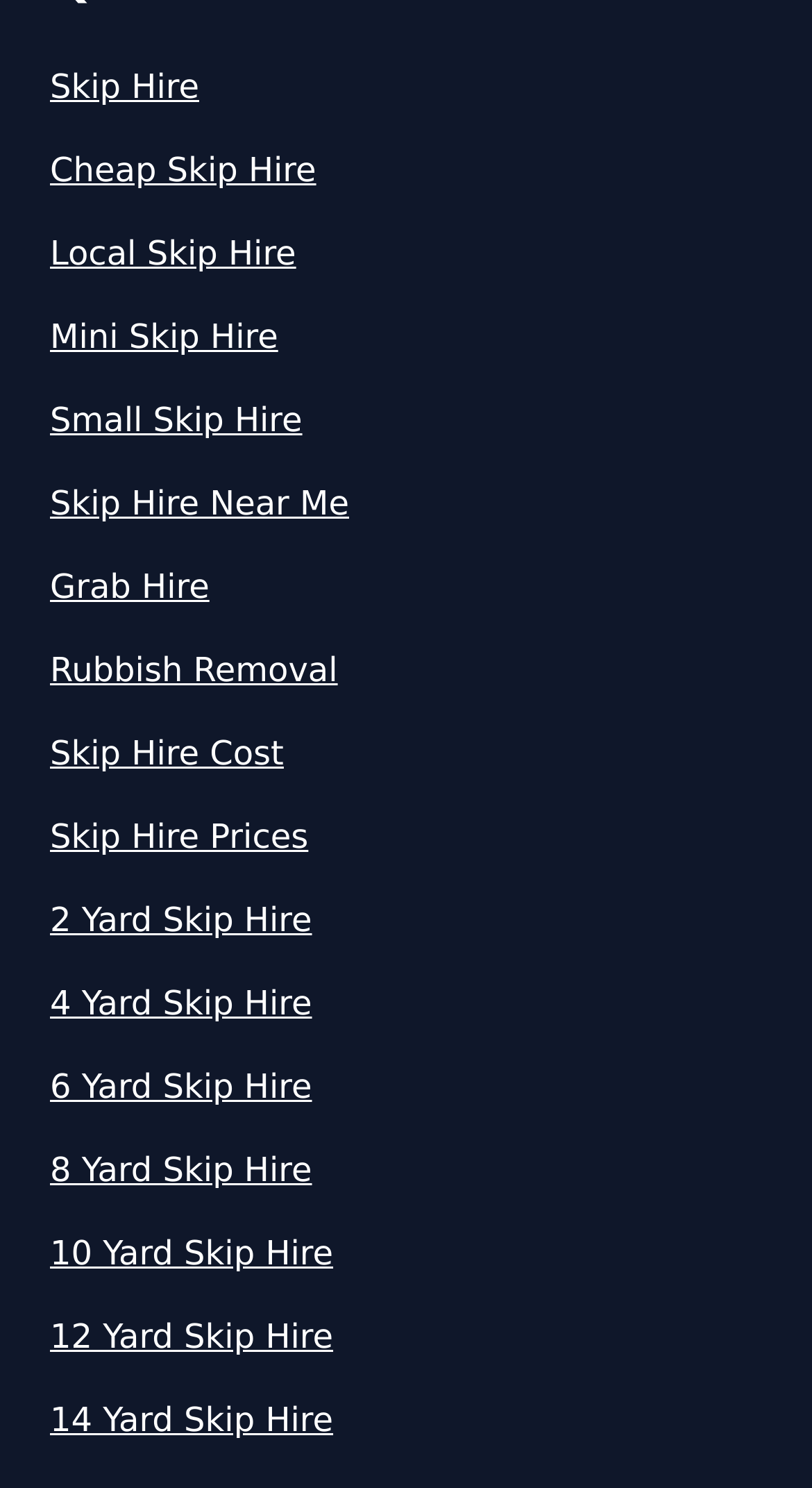What is the location mentioned on this webpage?
Examine the image and give a concise answer in one word or a short phrase.

Surrey